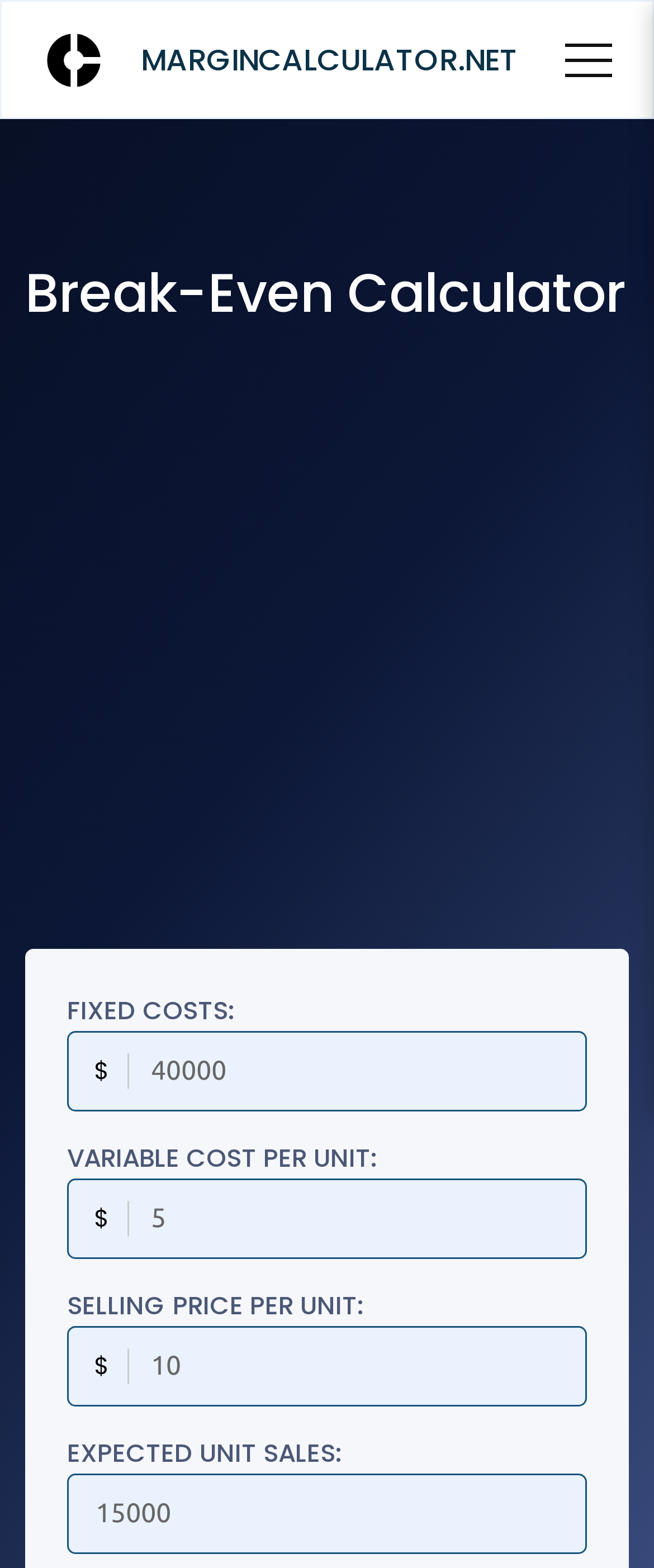Based on the image, please respond to the question with as much detail as possible:
What is the unit of variable cost per unit?

I determined the unit of variable cost per unit by examining the StaticText element '$' next to the spinbutton element with the label 'VARIABLE COST PER UNIT:'.